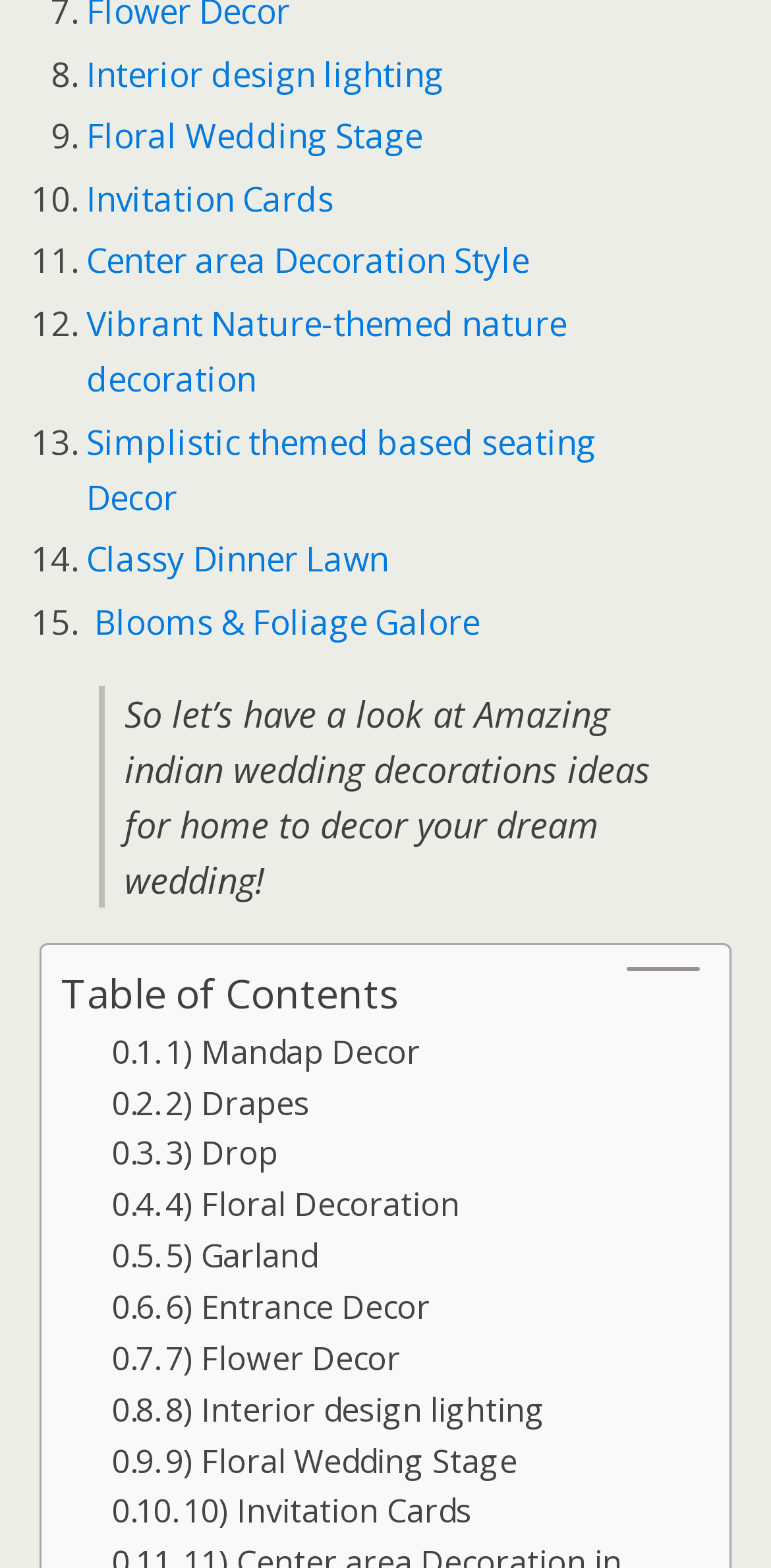Please locate the bounding box coordinates of the region I need to click to follow this instruction: "Explore 'Center area Decoration Style'".

[0.112, 0.152, 0.687, 0.181]